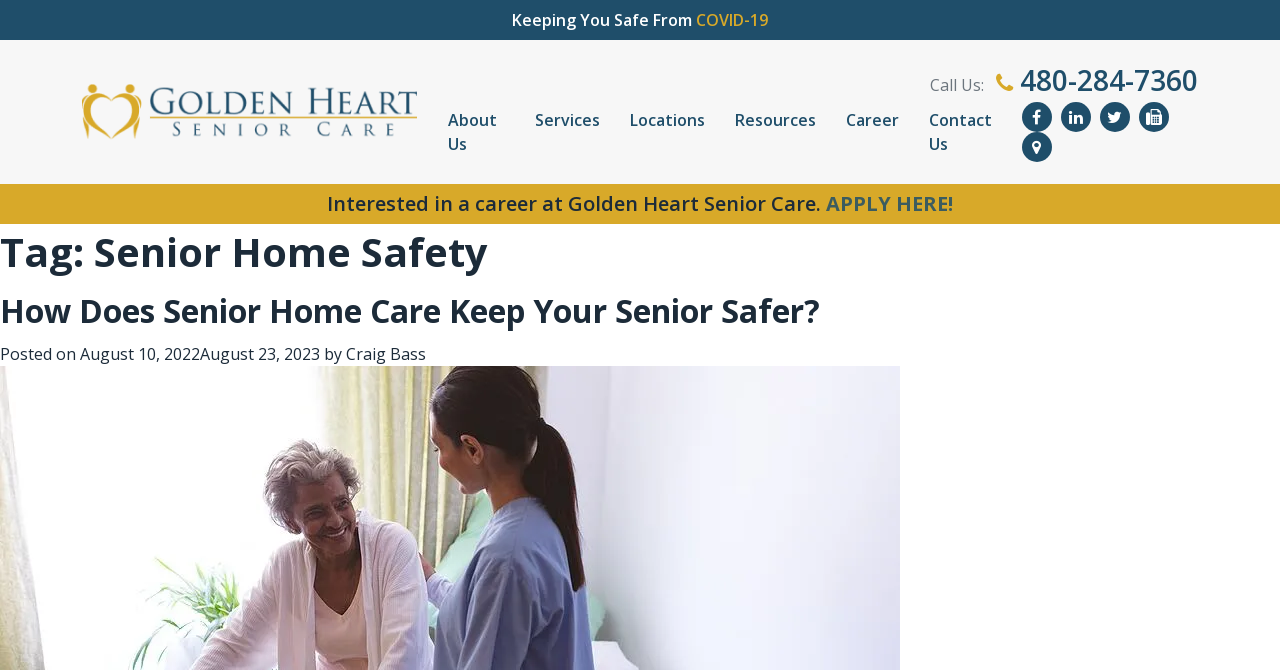Who is the author of the current article?
Based on the image, answer the question in a detailed manner.

I found the author's name by looking at the 'by' section, which is followed by a link containing the author's name, Craig Bass.